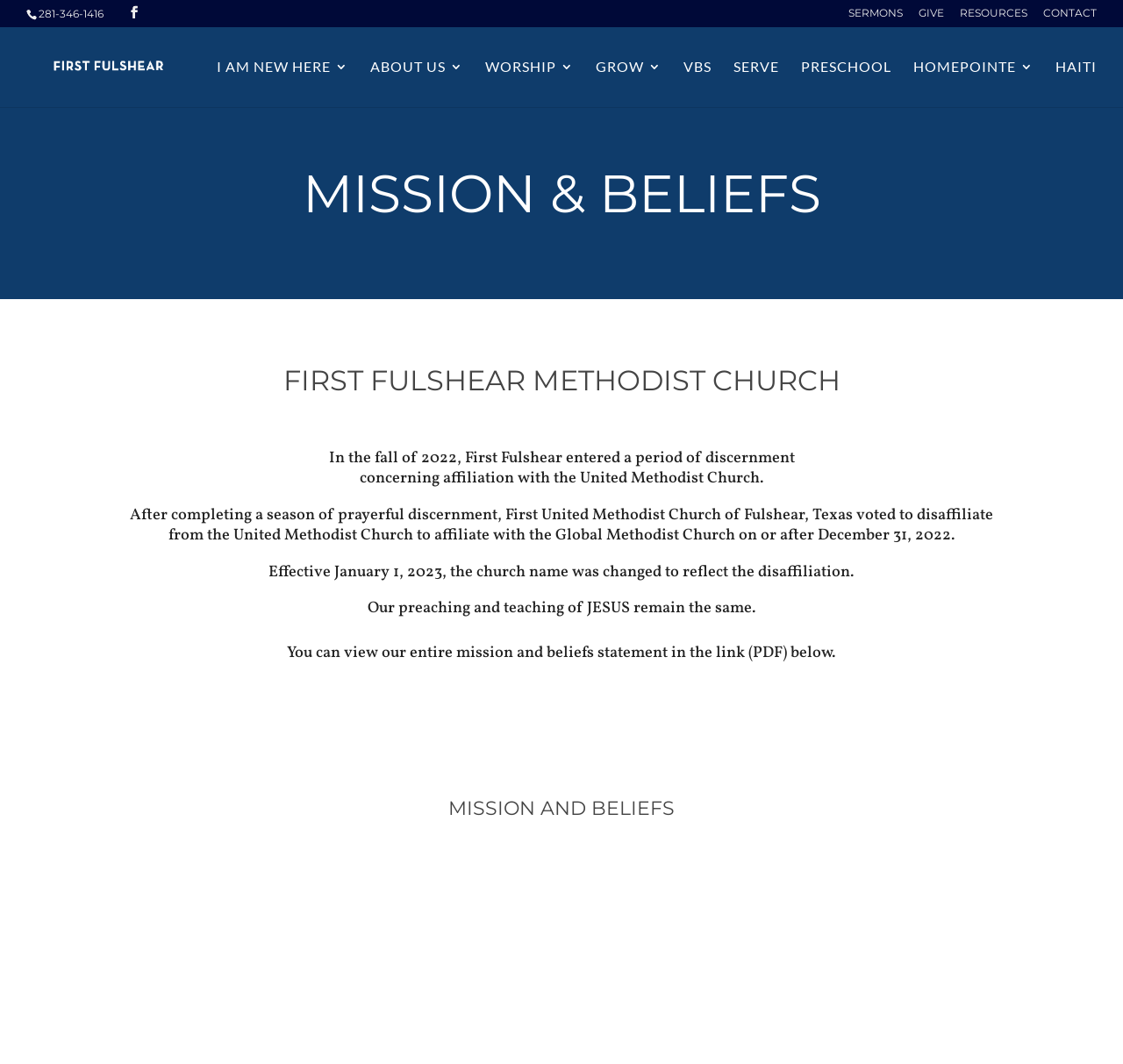Offer an extensive depiction of the webpage and its key elements.

The webpage is about the mission and beliefs of First Fulshear Methodist Church. At the top, there is a row of links, including a phone number, a social media icon, and several navigation links such as "SERMONS", "GIVE", "RESOURCES", and "CONTACT". Below this row, there is a logo of the church, which is an image, accompanied by a link to the church's name.

The main content of the page is divided into sections. The first section has a heading "MISSION & BELIEFS" and contains a brief introduction to the church's mission and beliefs. There are several paragraphs of text that explain the church's recent decision to disaffiliate from the United Methodist Church and affiliate with the Global Methodist Church. The text also reassures that the church's preaching and teaching of Jesus remain the same.

Below this section, there is a link to view the entire mission and beliefs statement in a PDF format. This link is presented in a table layout with a heading "MISSION AND BELIEFS" and an icon. At the bottom of the page, there are three columns of links, each containing several links with no descriptive text.

On the left side of the page, there is a navigation menu with links to various sections of the website, including "I AM NEW HERE", "ABOUT US", "WORSHIP", "GROW", "VBS", "SERVE", "PRESCHOOL", "HOMEPOINTE", and "HAITI". There is also a search box at the top right corner of the page.